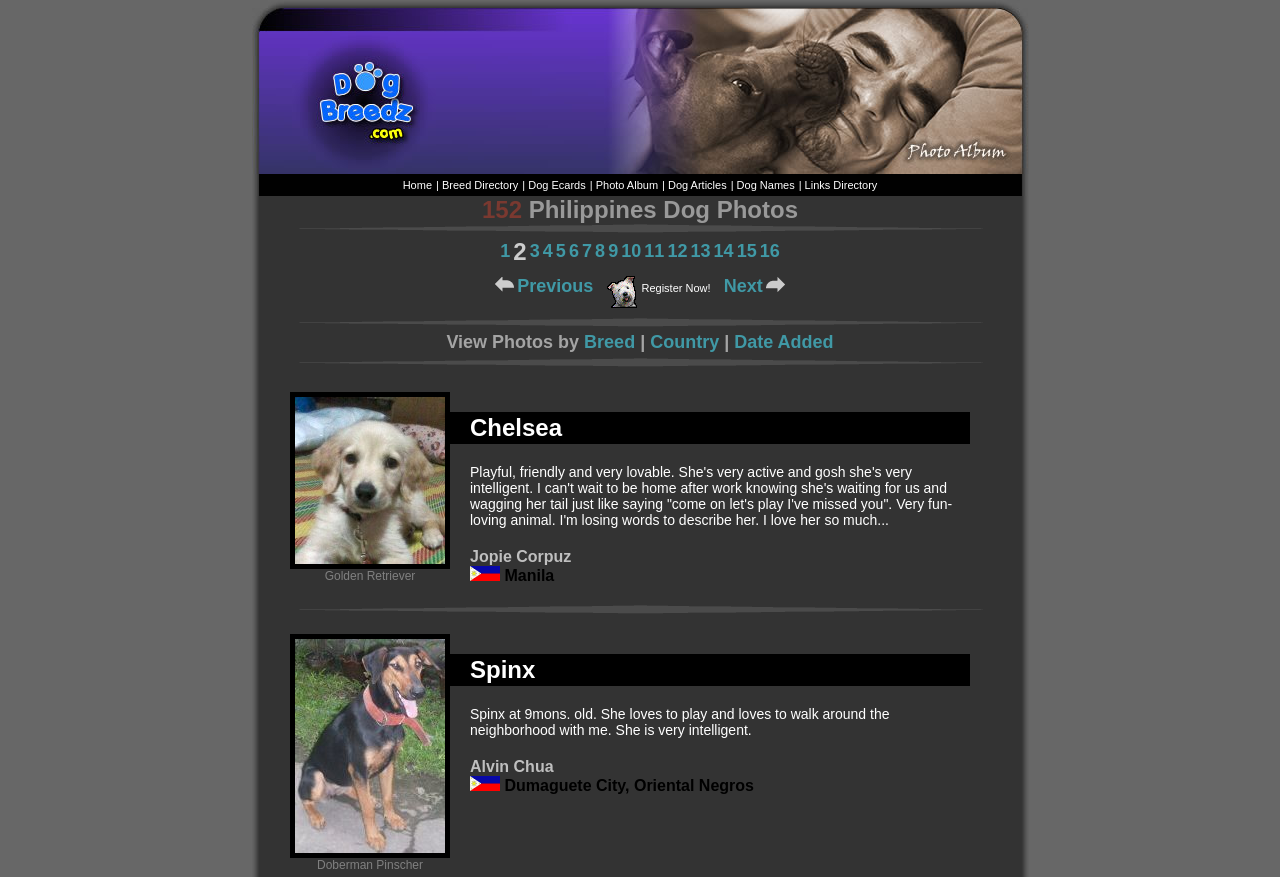Ascertain the bounding box coordinates for the UI element detailed here: "Links Directory". The coordinates should be provided as [left, top, right, bottom] with each value being a float between 0 and 1.

[0.629, 0.204, 0.685, 0.218]